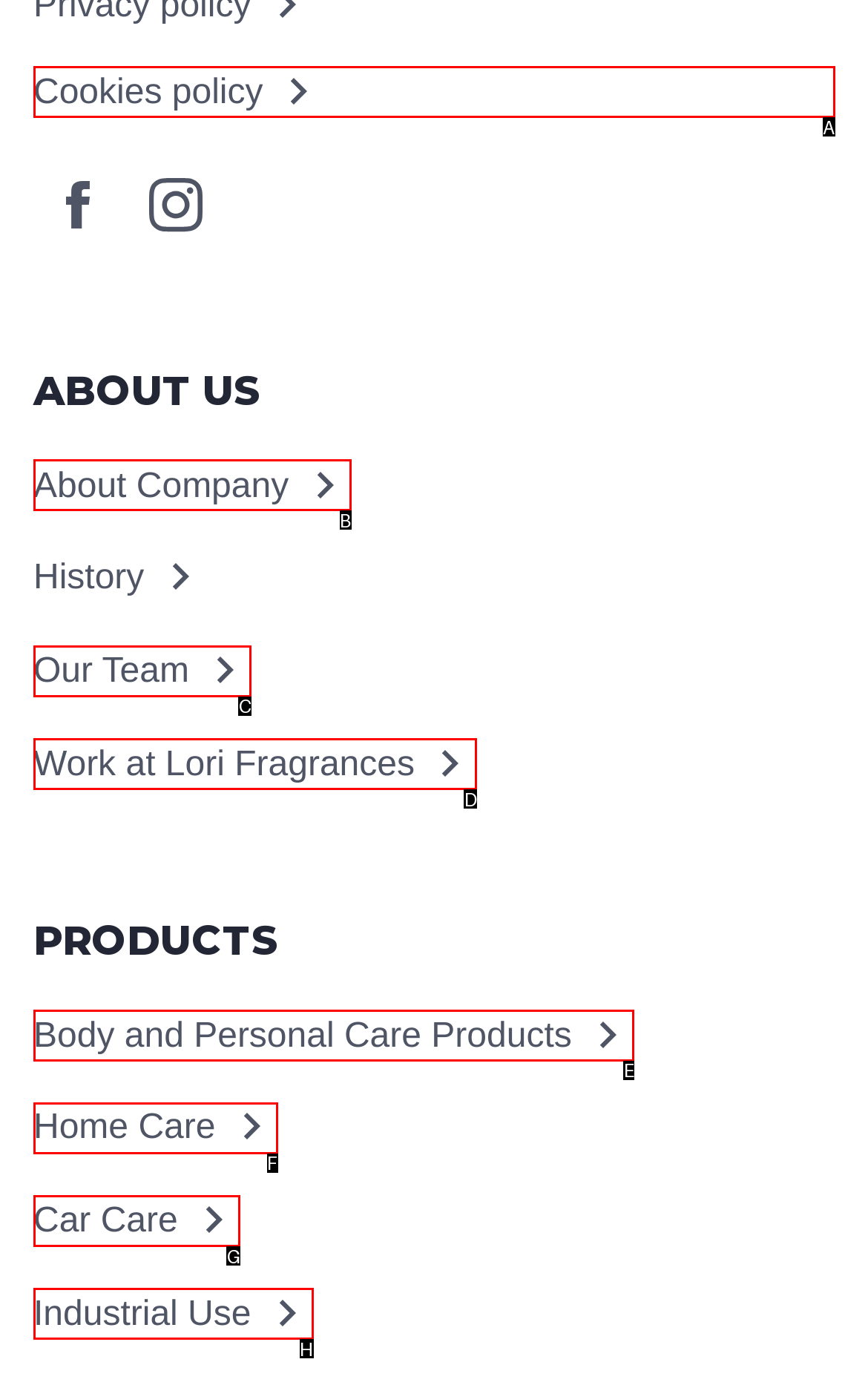Given the description: About Company, identify the HTML element that corresponds to it. Respond with the letter of the correct option.

B